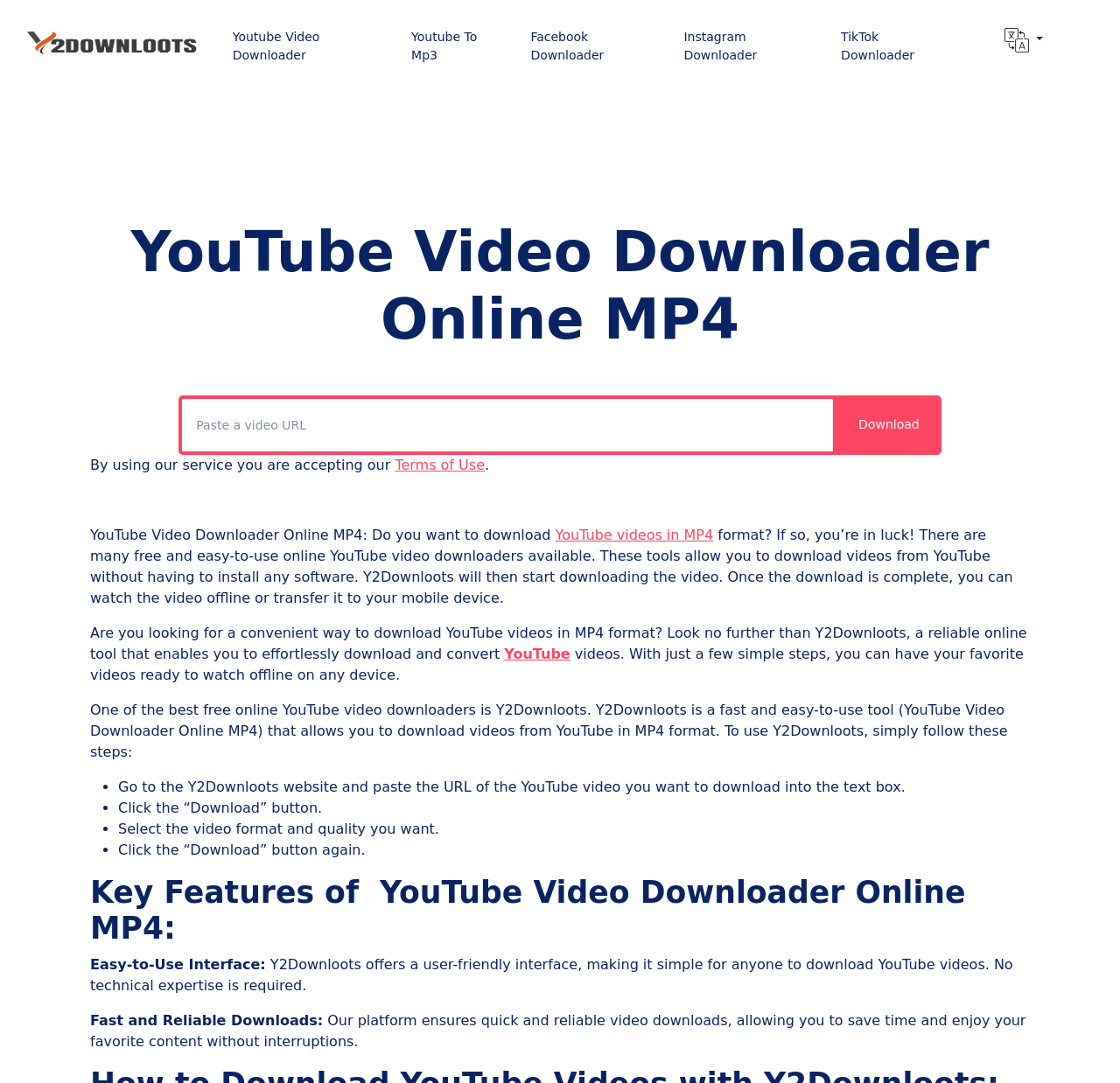What is the name of the online tool mentioned on this website?
Please ensure your answer to the question is detailed and covers all necessary aspects.

The website mentions Y2Downloots as a reliable online tool that enables users to effortlessly download and convert YouTube videos.